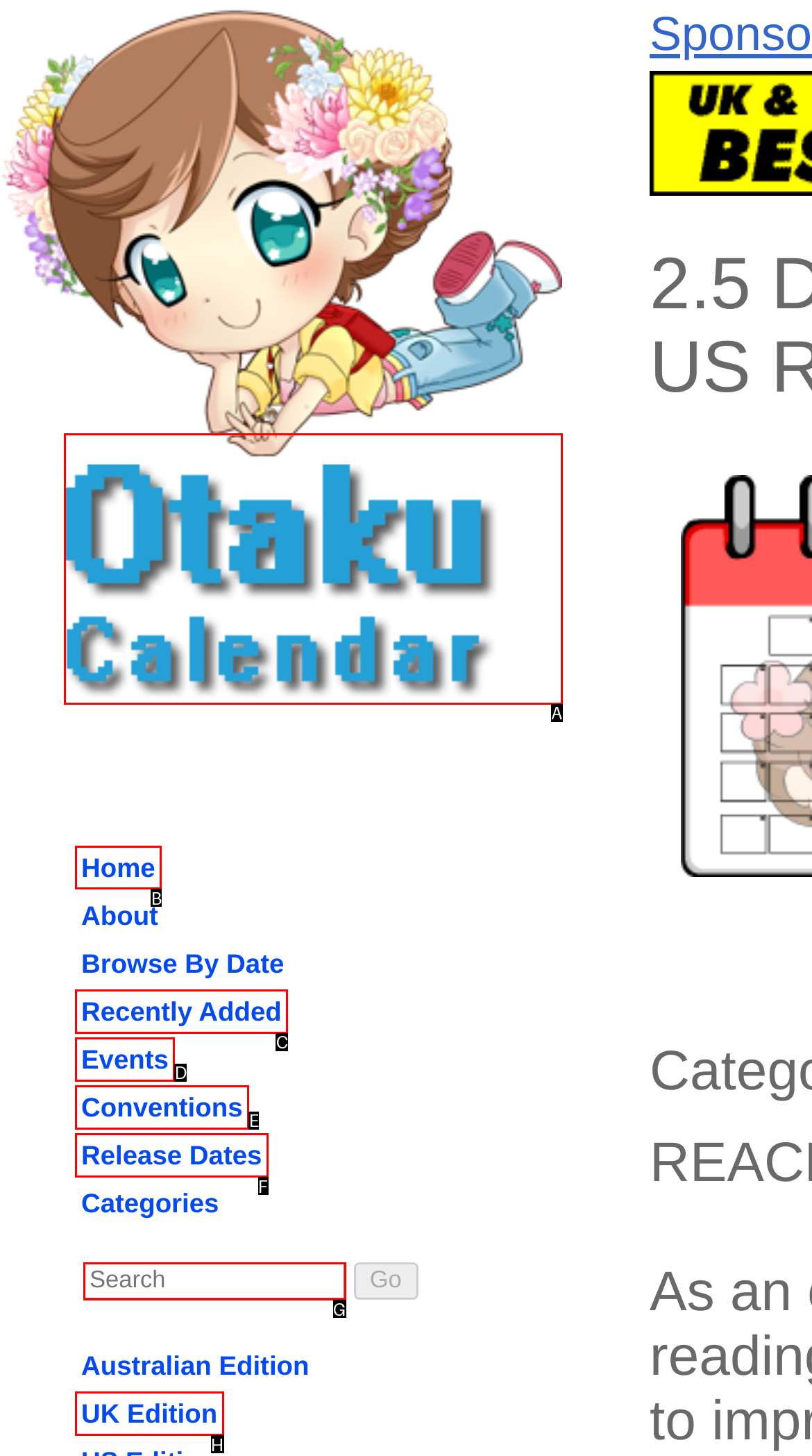Based on the element description: Home, choose the best matching option. Provide the letter of the option directly.

B